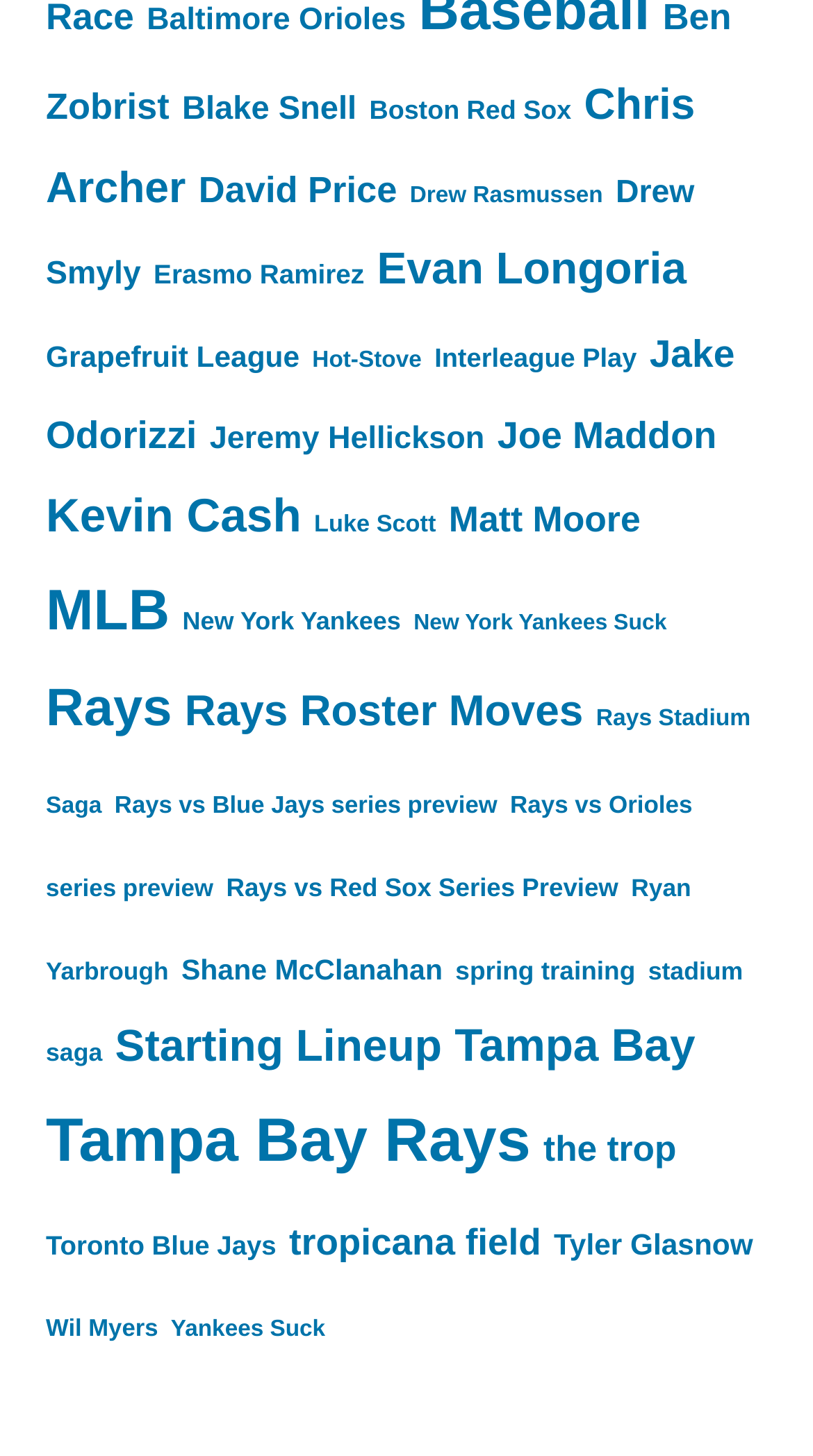How many links are related to the Rays Stadium Saga?
Use the image to give a comprehensive and detailed response to the question.

I found two link elements with the text 'Rays Stadium Saga' and 'stadium saga', which are related to the same topic.